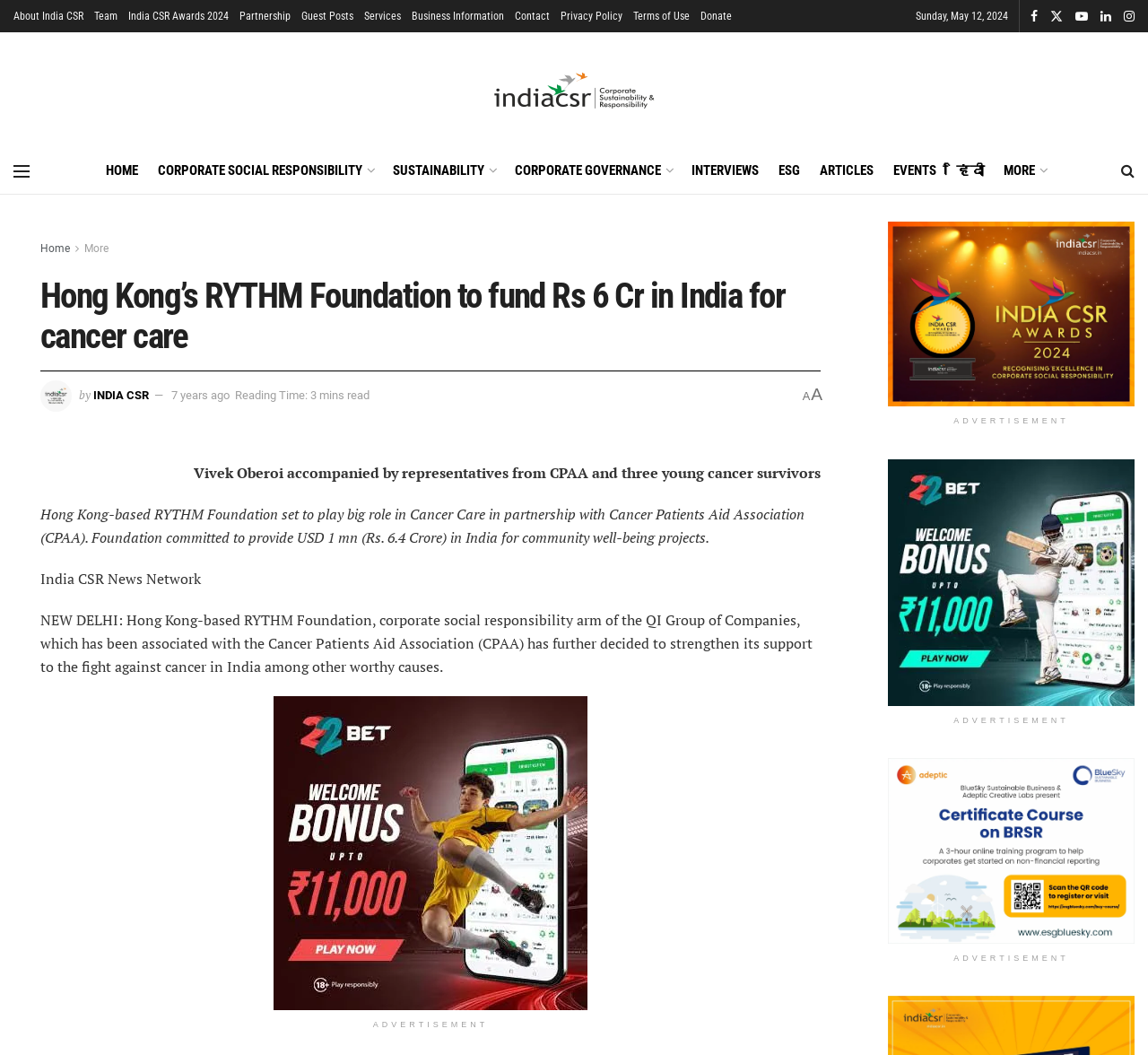Produce an extensive caption that describes everything on the webpage.

This webpage is about India CSR, a platform focused on corporate social responsibility and sustainability. At the top, there are multiple links to various sections of the website, including "About India CSR", "Team", "India CSR Awards 2024", and more. Below these links, there is a date displayed as "Sunday, May 12, 2024". 

On the left side, there is a vertical menu with links to different categories, such as "HOME", "CORPORATE SOCIAL RESPONSIBILITY", "SUSTAINABILITY", and others. 

The main content of the webpage is an article titled "Hong Kong's RYTHM Foundation to fund Rs 6 Cr in India for cancer care". The article features an image related to India CSR and is accompanied by a brief description of the article. The article itself is divided into paragraphs, with the first paragraph describing the partnership between Hong Kong-based RYTHM Foundation and Cancer Patients Aid Association (CPAA) to support cancer care in India. 

There are several advertisements scattered throughout the webpage, including a large banner ad at the bottom and smaller ads on the sides. These ads feature images and links to various websites, including 22bet and esgbluesky.com.